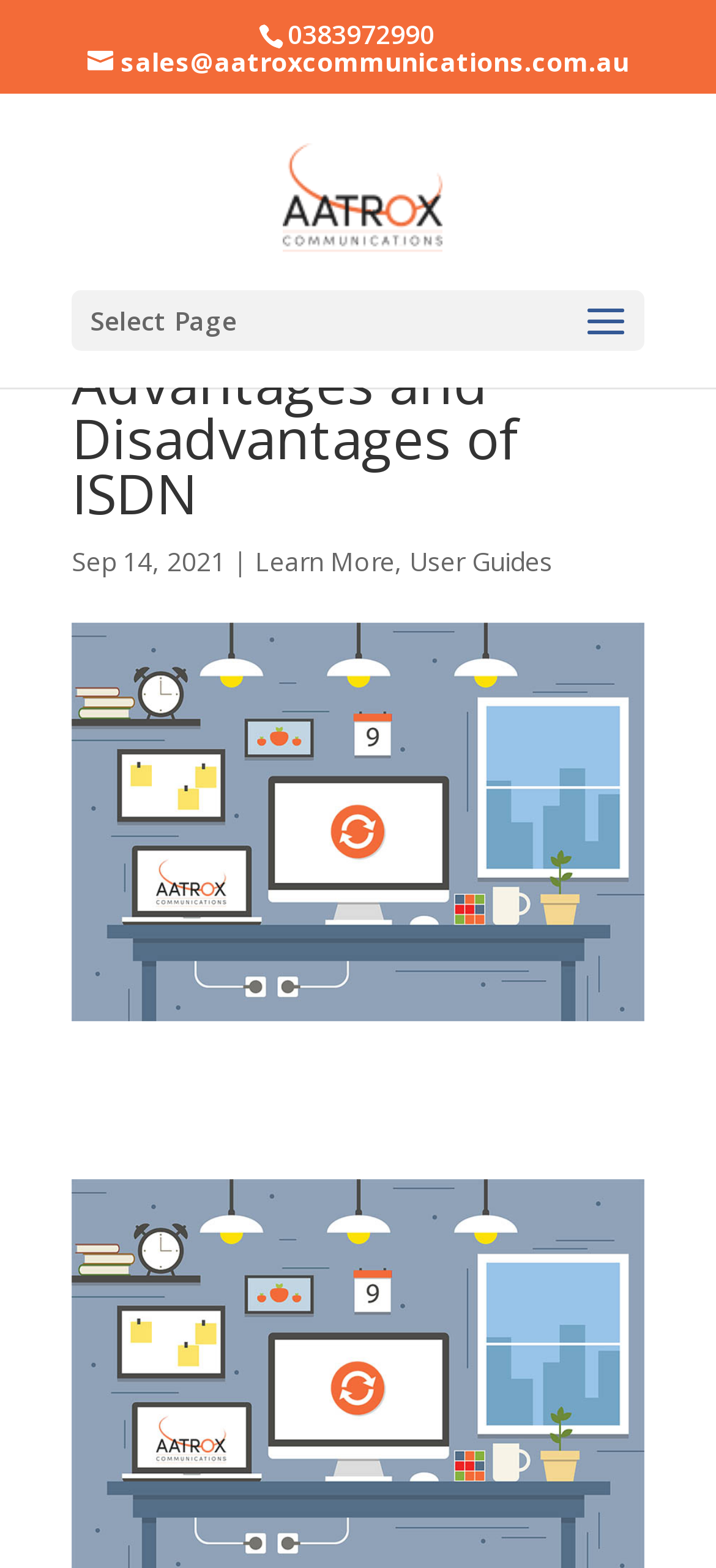With reference to the screenshot, provide a detailed response to the question below:
What is the date mentioned on the webpage?

I found the date by looking at the static text element with the bounding box coordinates [0.1, 0.347, 0.315, 0.369], which contains the text 'Sep 14, 2021'.